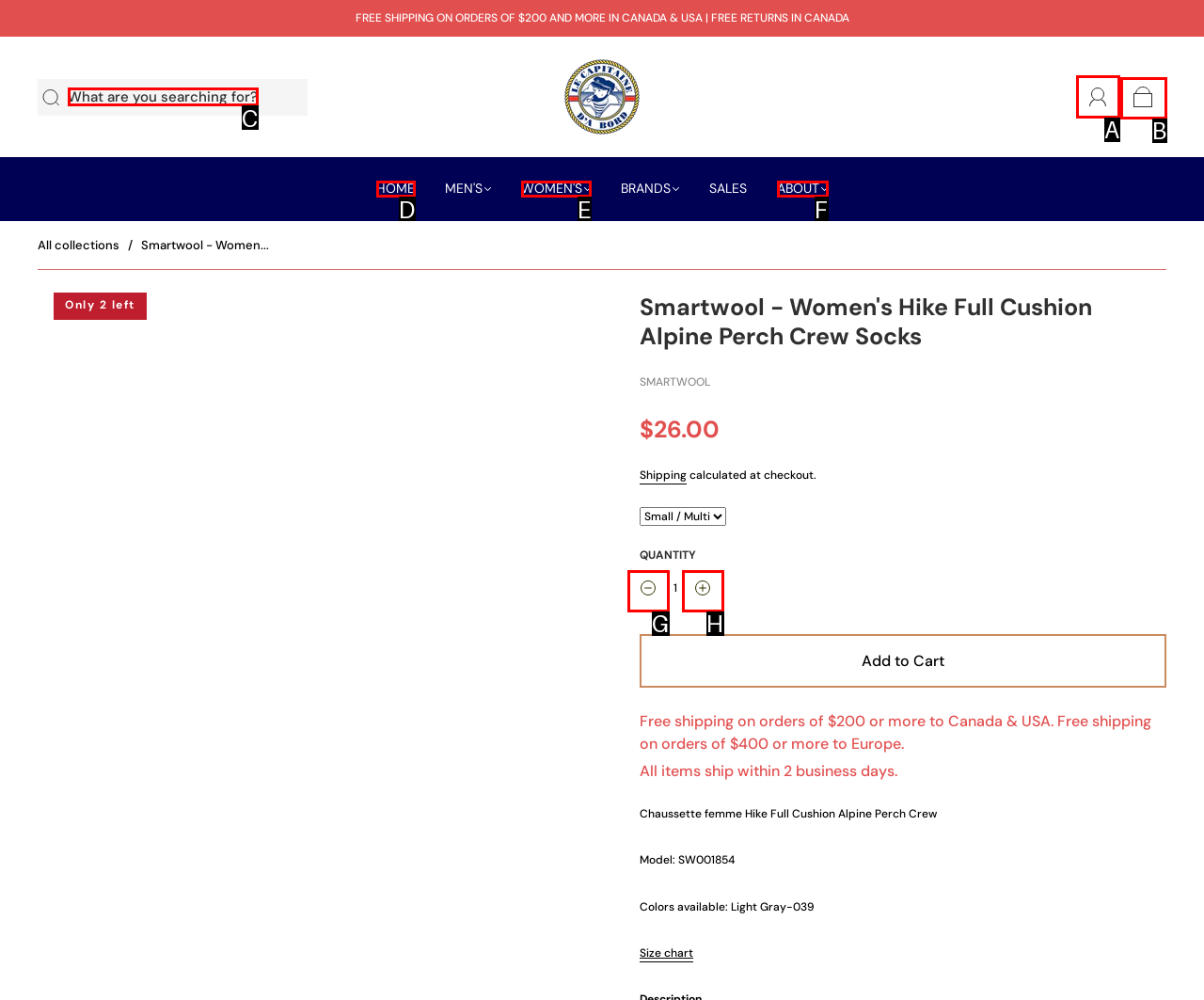Which option should be clicked to execute the task: Go to account page?
Reply with the letter of the chosen option.

A